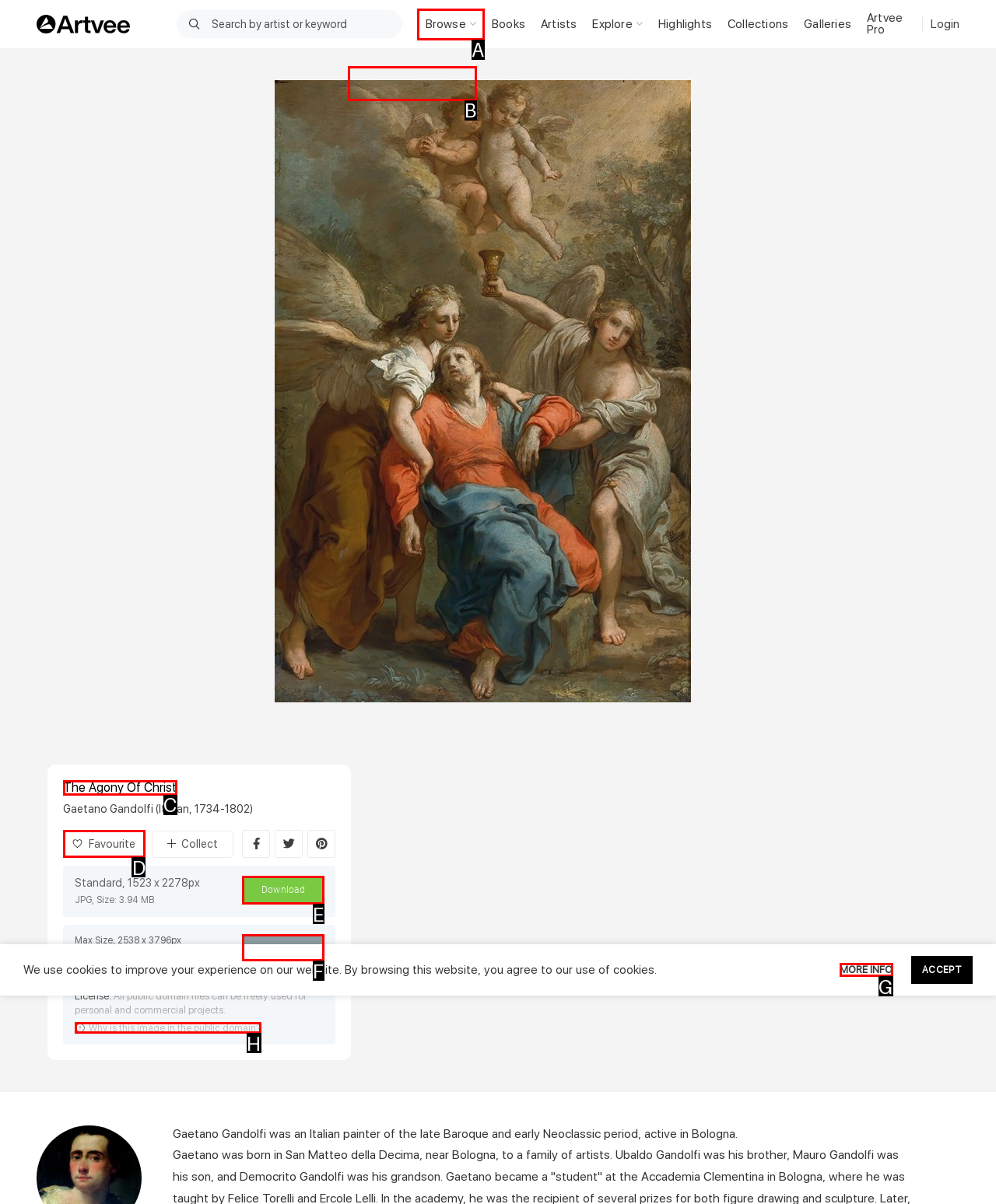Determine which option you need to click to execute the following task: Download the image. Provide your answer as a single letter.

E